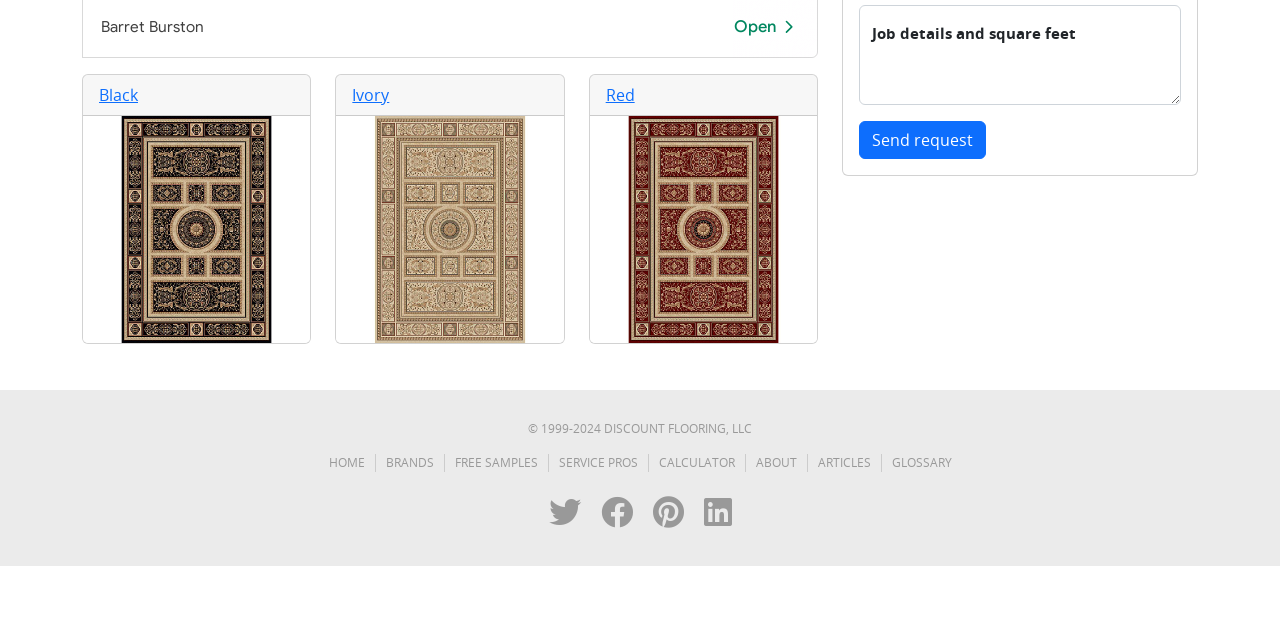Given the element description: "parent_node: Red", predict the bounding box coordinates of the UI element it refers to, using four float numbers between 0 and 1, i.e., [left, top, right, bottom].

[0.461, 0.181, 0.638, 0.536]